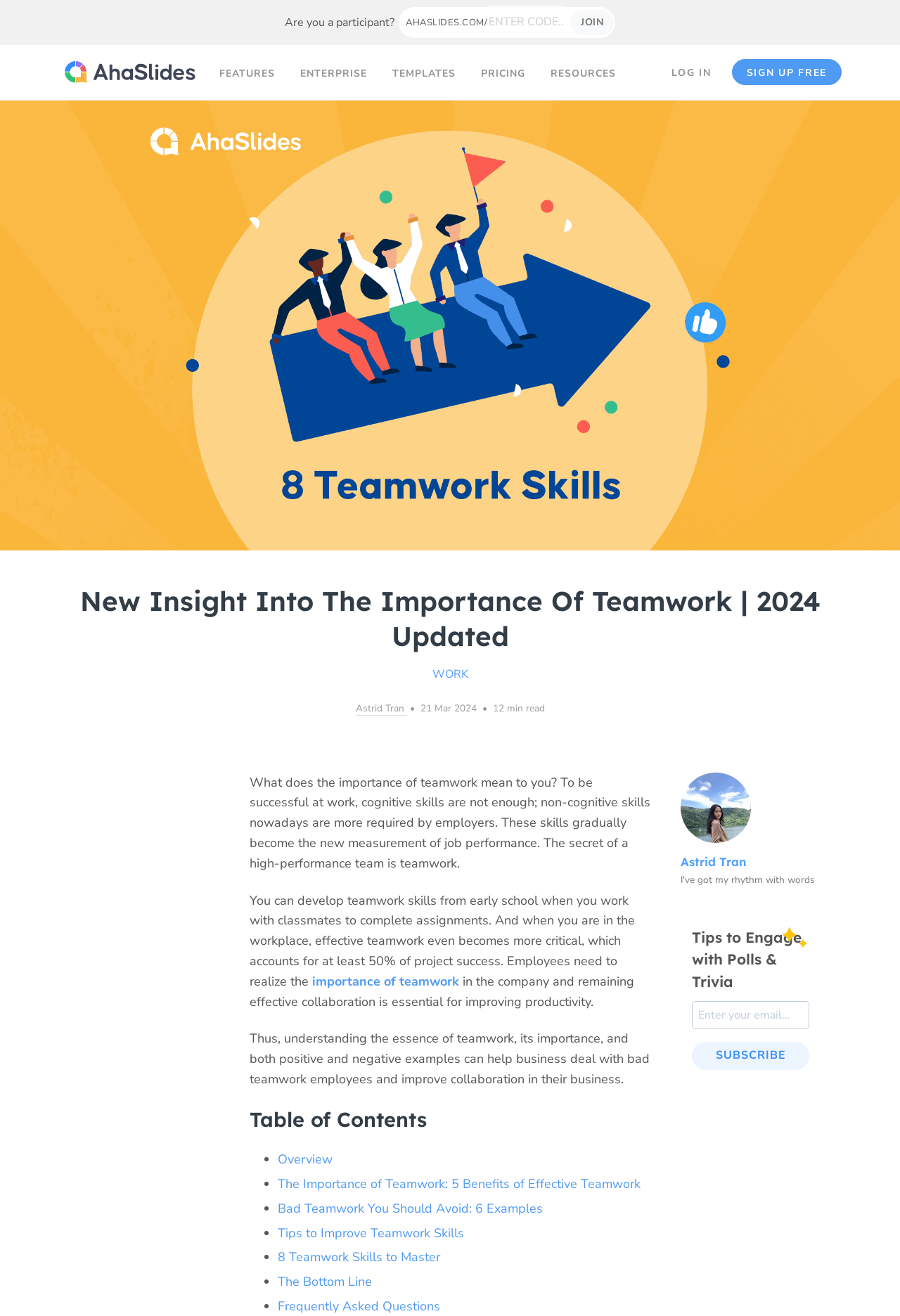Please determine the headline of the webpage and provide its content.

New Insight Into The Importance Of Teamwork | 2024 Updated